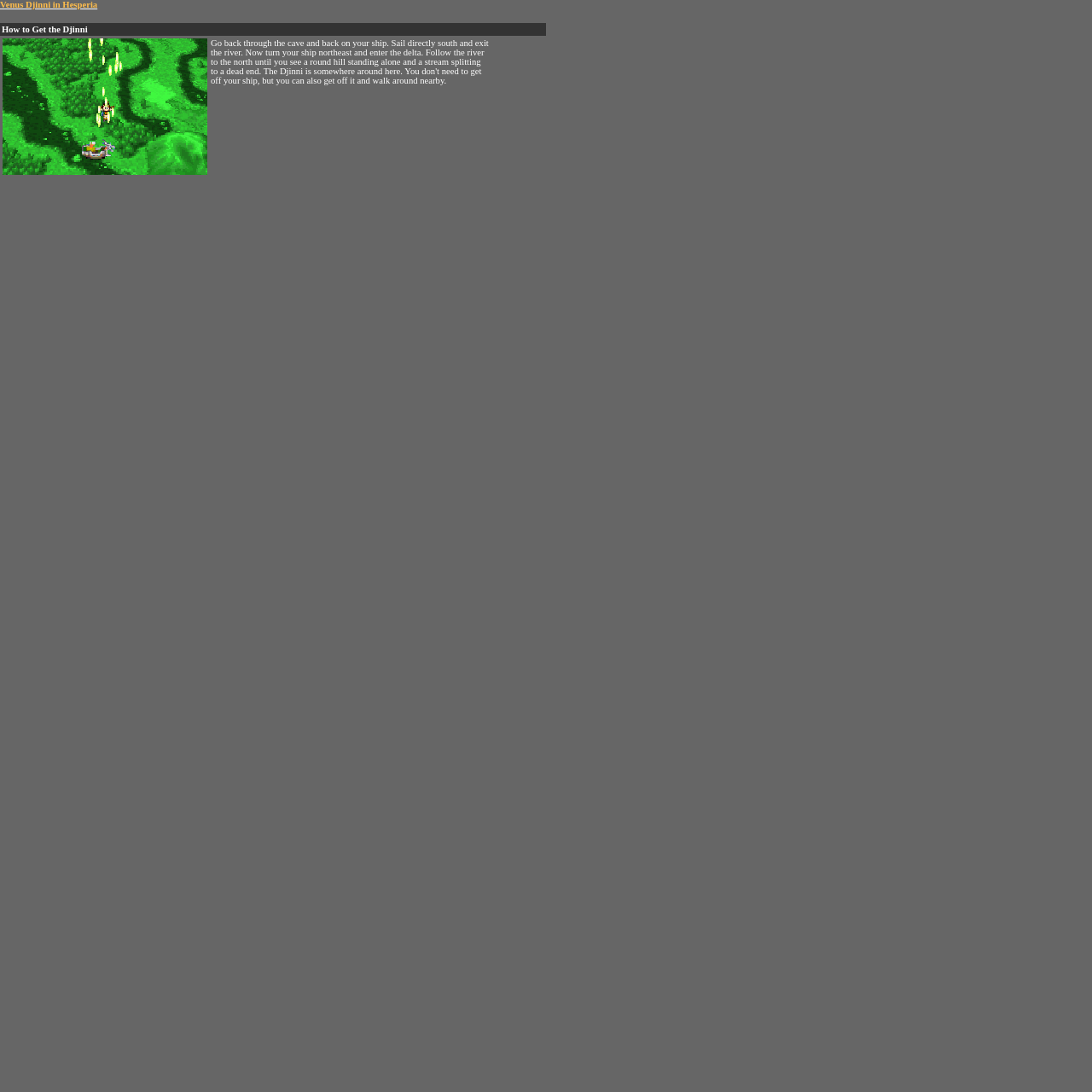Provide a thorough description of this webpage.

The webpage is a walkthrough guide for obtaining the Venus Djinni in Hesperia. At the top, there is a title "Venus Djinni in Hesperia" followed by a brief instruction "How to Get the Djinni". Below the title, there is a large block of text that provides detailed steps to follow, including sailing directions and landmarks to look out for. 

To the left of the text, there is an image that is roughly one-quarter of the width of the text block. The image is positioned slightly above the middle of the text block. The text and image are contained within a table that spans about 60% of the width of the webpage, and is positioned near the top of the page.